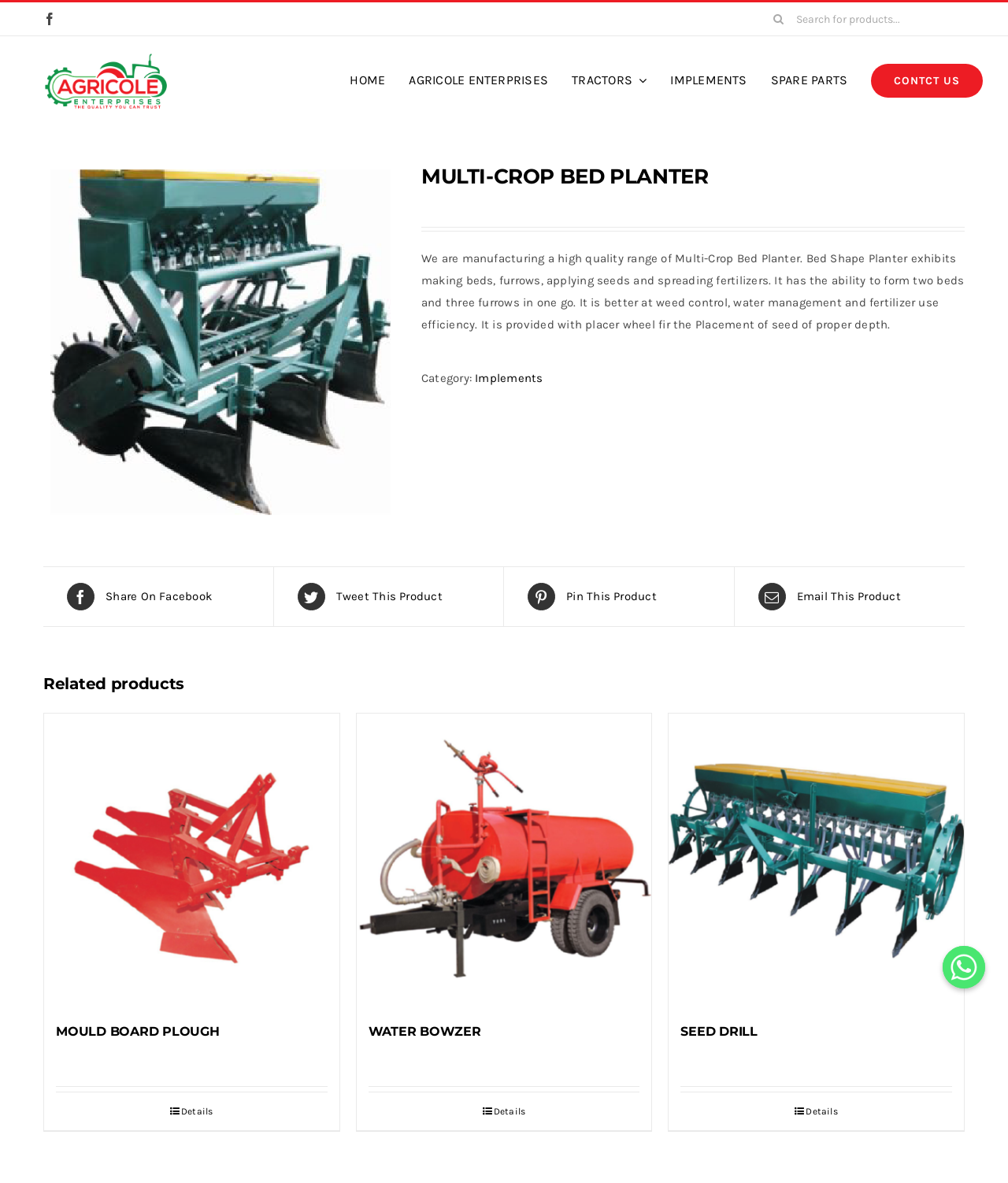Please provide the main heading of the webpage content.

MULTI-CROP BED PLANTER